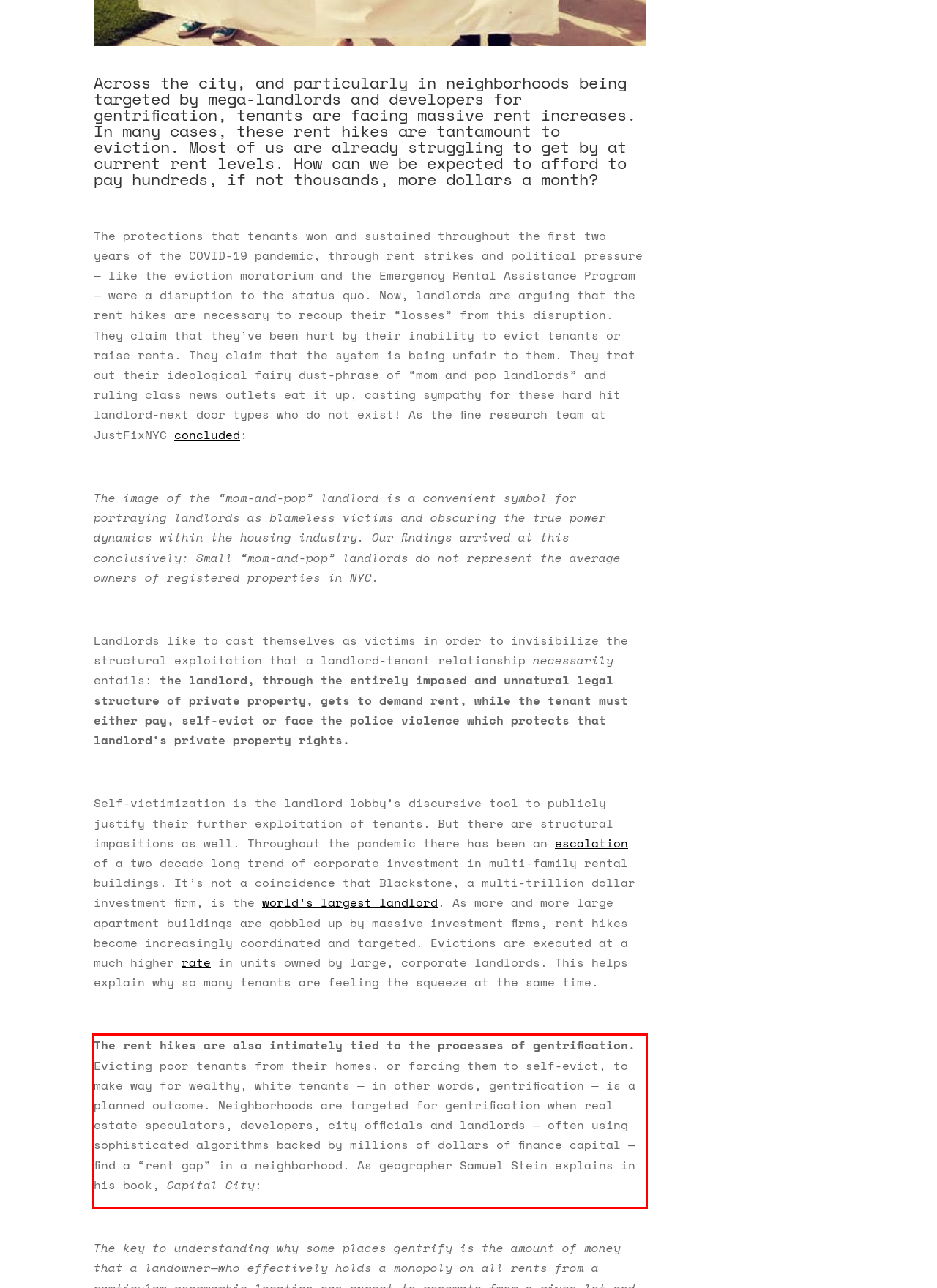Within the screenshot of a webpage, identify the red bounding box and perform OCR to capture the text content it contains.

The rent hikes are also intimately tied to the processes of gentrification. Evicting poor tenants from their homes, or forcing them to self-evict, to make way for wealthy, white tenants — in other words, gentrification — is a planned outcome. Neighborhoods are targeted for gentrification when real estate speculators, developers, city officials and landlords — often using sophisticated algorithms backed by millions of dollars of finance capital — find a “rent gap” in a neighborhood. As geographer Samuel Stein explains in his book, Capital City: